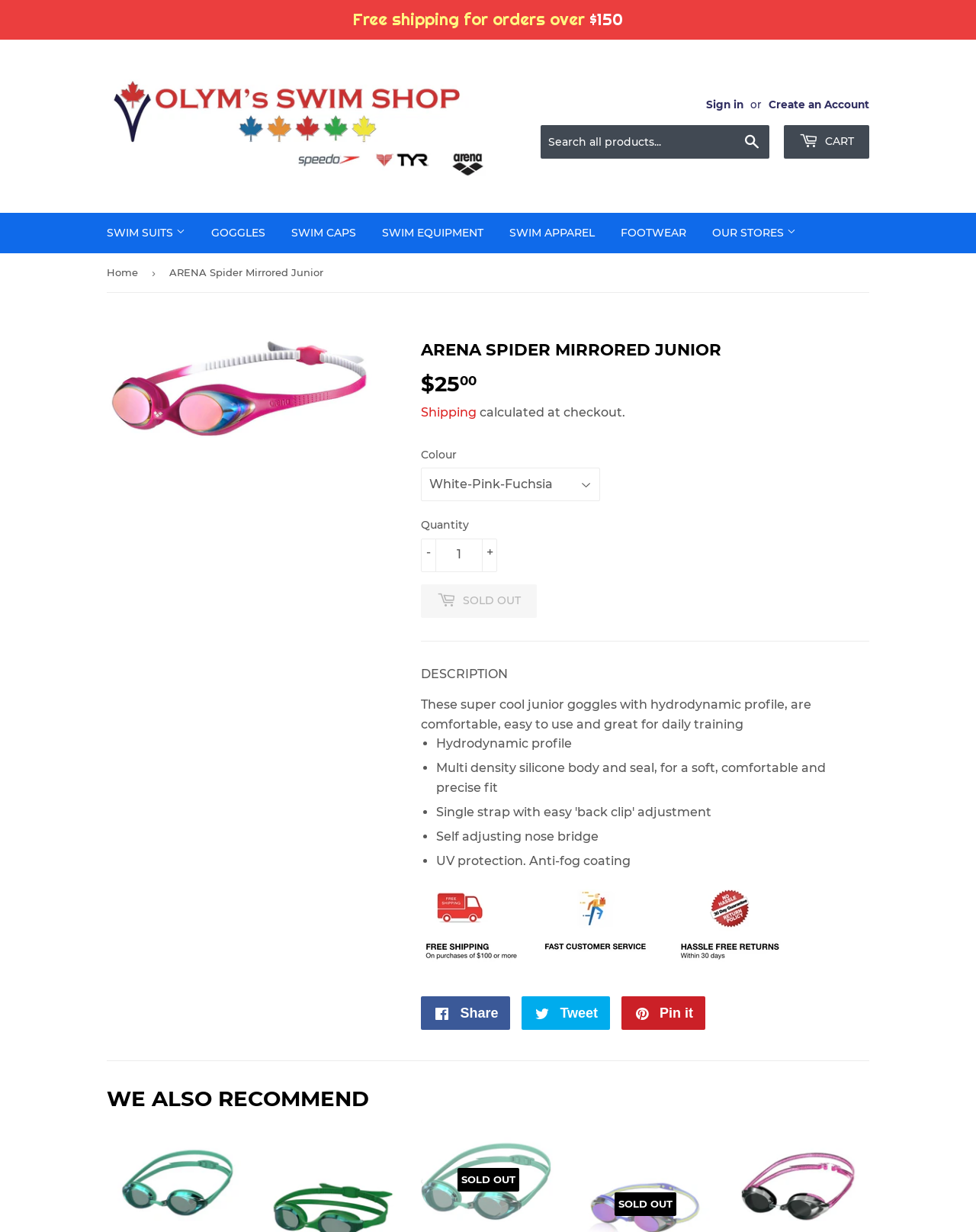Offer a meticulous description of the webpage's structure and content.

The webpage is an e-commerce product page for the "ARENA Spider Mirrored Junior" goggles on Olym's Swim Shop. At the top, there is a navigation bar with links to the shop's homepage, sign-in, and create an account options. A search bar is also present, allowing users to search for products. The cart icon is located at the top right corner.

Below the navigation bar, there is a menu with categories such as "SWIM SUITS", "GOGGLES", "SWIM CAPS", and more. The "GOGGLES" category is currently selected.

The main content of the page is dedicated to the product description. There is a large image of the goggles on the left side, and on the right side, there is a heading with the product name, followed by the price, "$25.00". Below the price, there is a section with shipping information and a link to learn more about shipping.

Further down, there is a section to select the color and quantity of the product. A dropdown menu allows users to choose the color, and a text box allows users to enter the quantity. There are also "+" and "-" buttons to increment or decrement the quantity.

The product description is divided into sections, with headings such as "DESCRIPTION" and bullet points listing the features of the goggles, including "Hydrodynamic profile", "Multi density silicone body and seal", and "UV protection. Anti-fog coating".

At the bottom of the page, there are social media links to share the product on Facebook, Twitter, and Pinterest. A horizontal separator line divides the product description from the "WE ALSO RECOMMEND" section, which displays two recommended products with images and links to their respective pages.